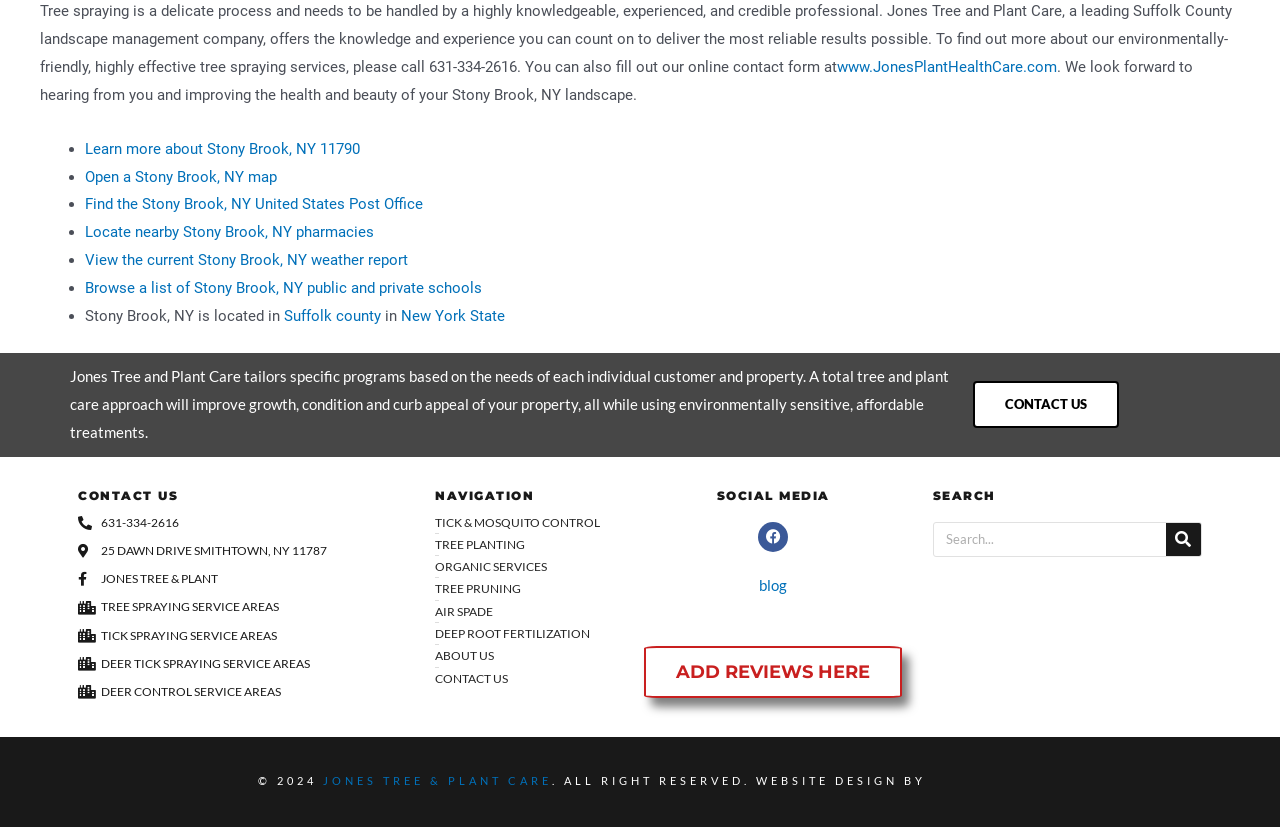What is the company name mentioned on the webpage?
Relying on the image, give a concise answer in one word or a brief phrase.

Jones Tree and Plant Care